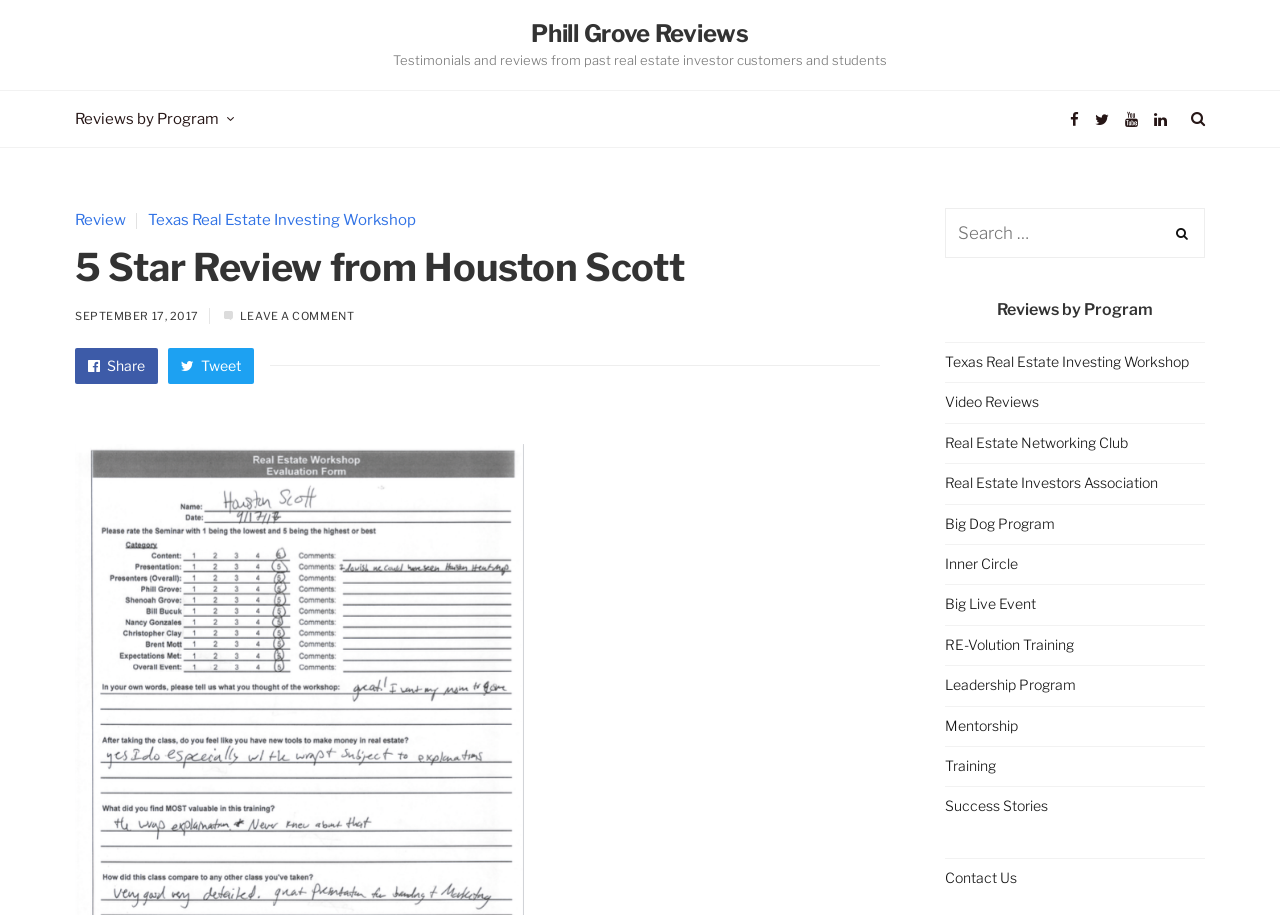Based on the image, please respond to the question with as much detail as possible:
What is the name of the reviewer?

The name of the reviewer can be found in the heading '5 Star Review from Houston Scott' which is located at the top of the webpage.